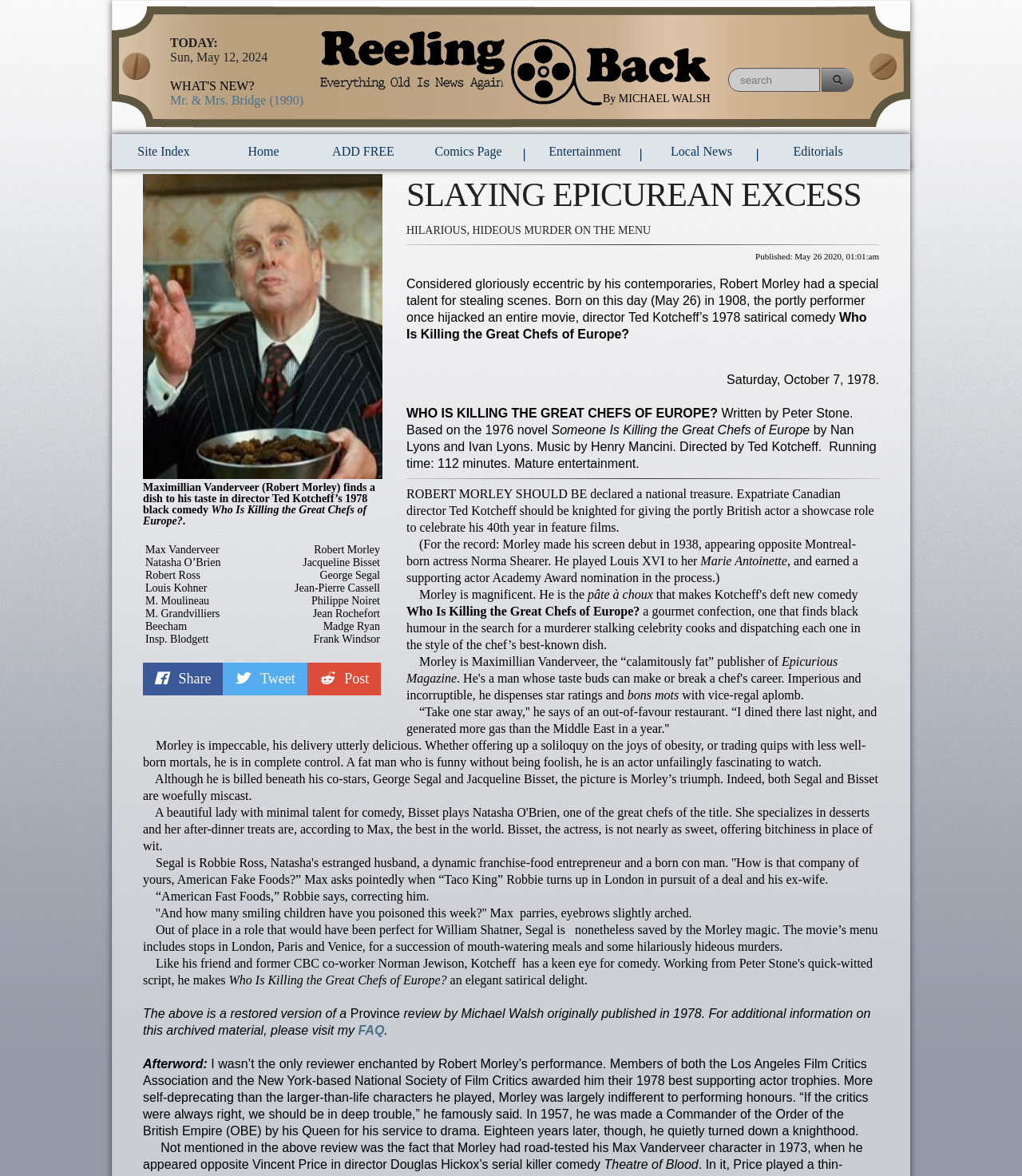How many awards did Robert Morley win for his performance in the movie?
Answer the question in a detailed and comprehensive manner.

I found the answer by looking at the text 'Members of both the Los Angeles Film Critics Association and the New York-based National Society of Film Critics awarded him their 1978 best supporting actor trophies.' which is located at the bottom of the webpage.